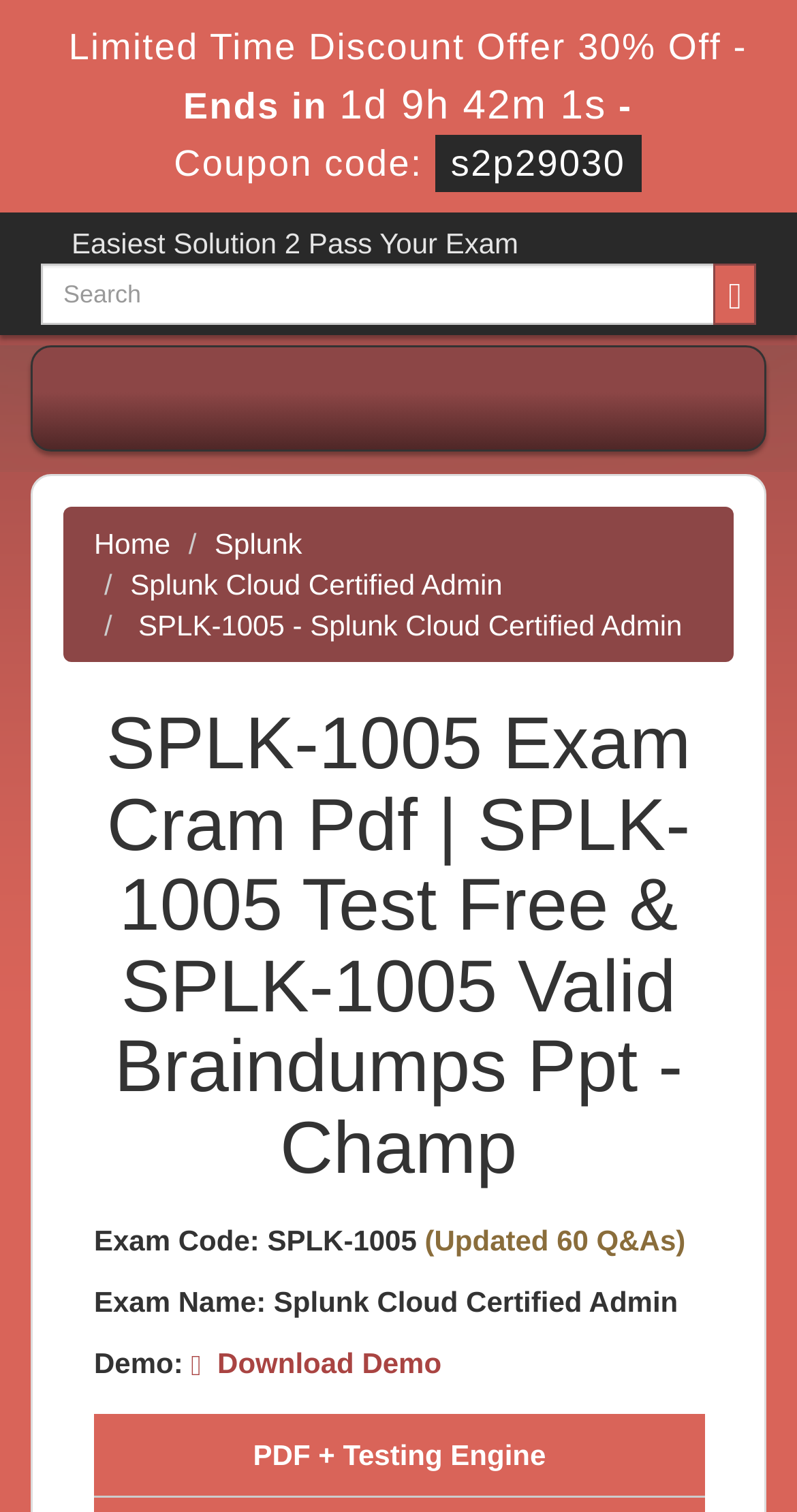Use a single word or phrase to respond to the question:
What is the name of the exam?

Splunk Cloud Certified Admin